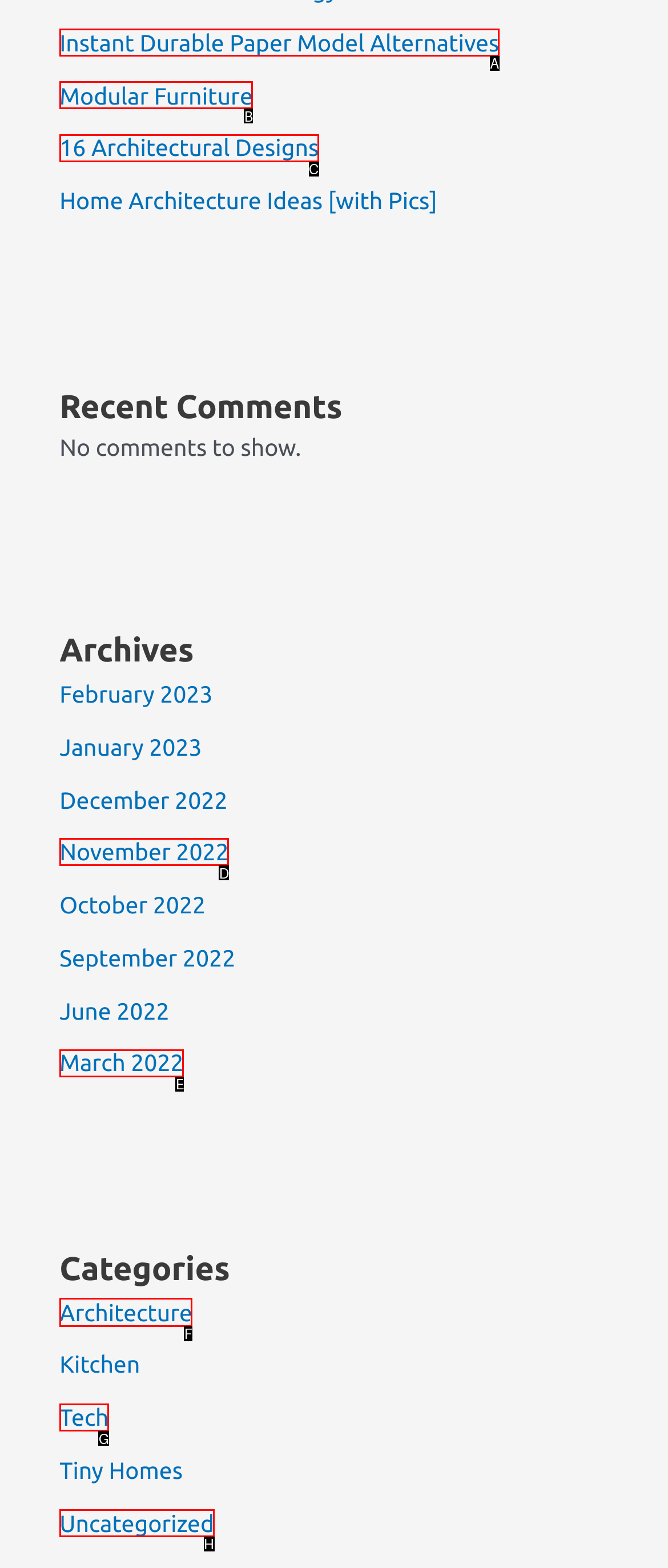Determine the letter of the element you should click to carry out the task: Explore architecture categories
Answer with the letter from the given choices.

F